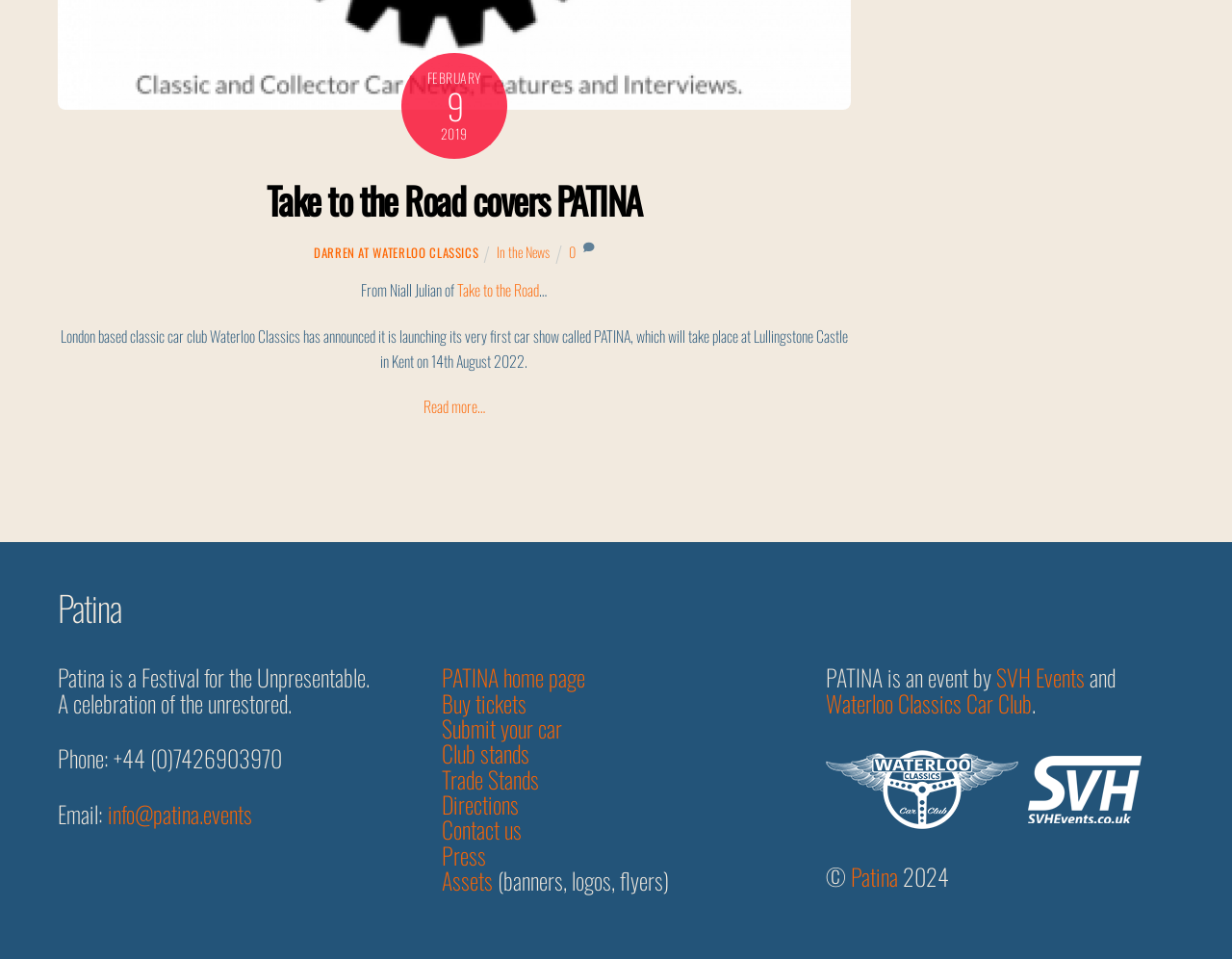Find the bounding box coordinates for the area you need to click to carry out the instruction: "Read more about PATINA car show". The coordinates should be four float numbers between 0 and 1, indicated as [left, top, right, bottom].

[0.344, 0.412, 0.394, 0.436]